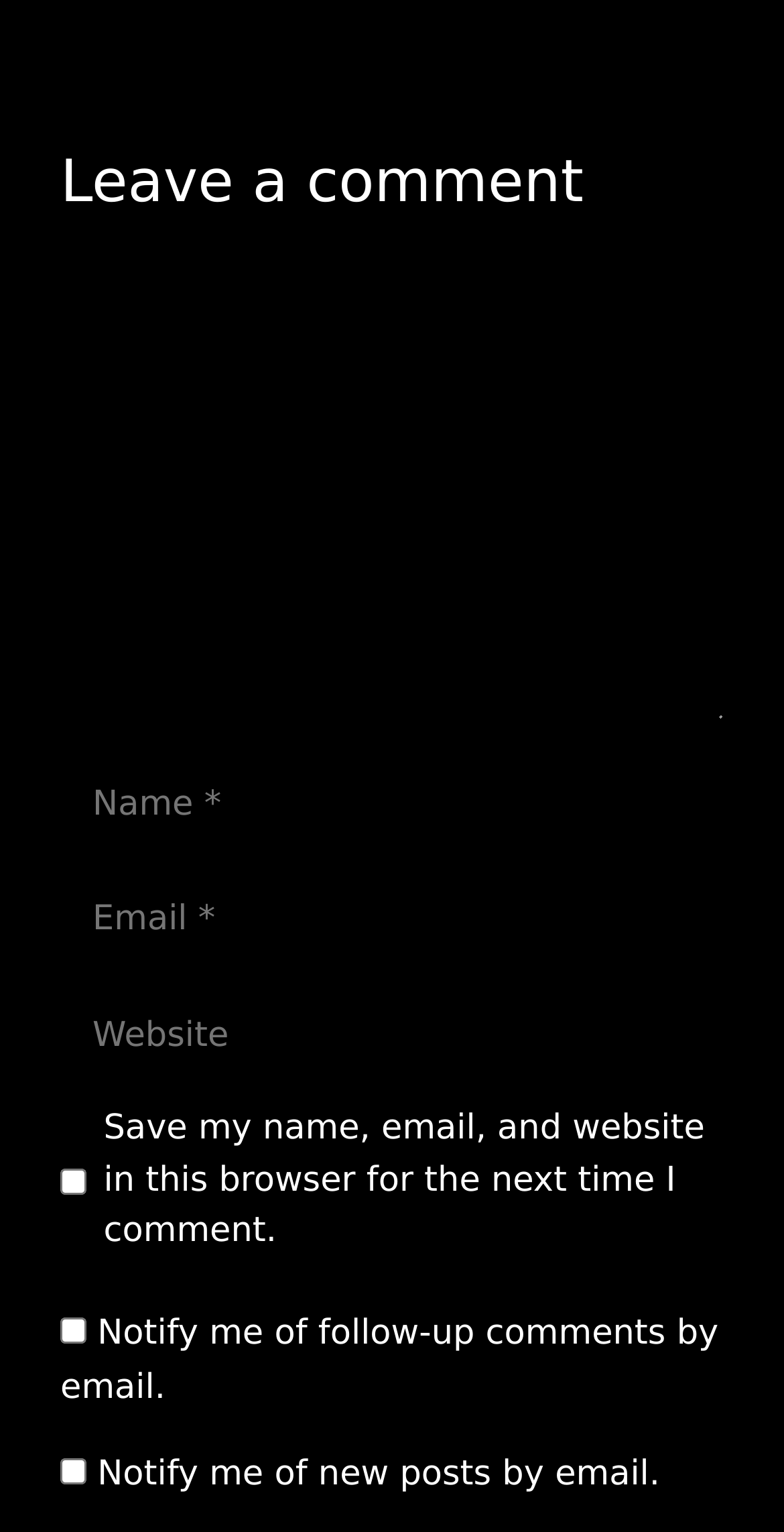From the webpage screenshot, identify the region described by New Machines Make Jobs Easier. Provide the bounding box coordinates as (top-left x, top-left y, bottom-right x, bottom-right y), with each value being a floating point number between 0 and 1.

None